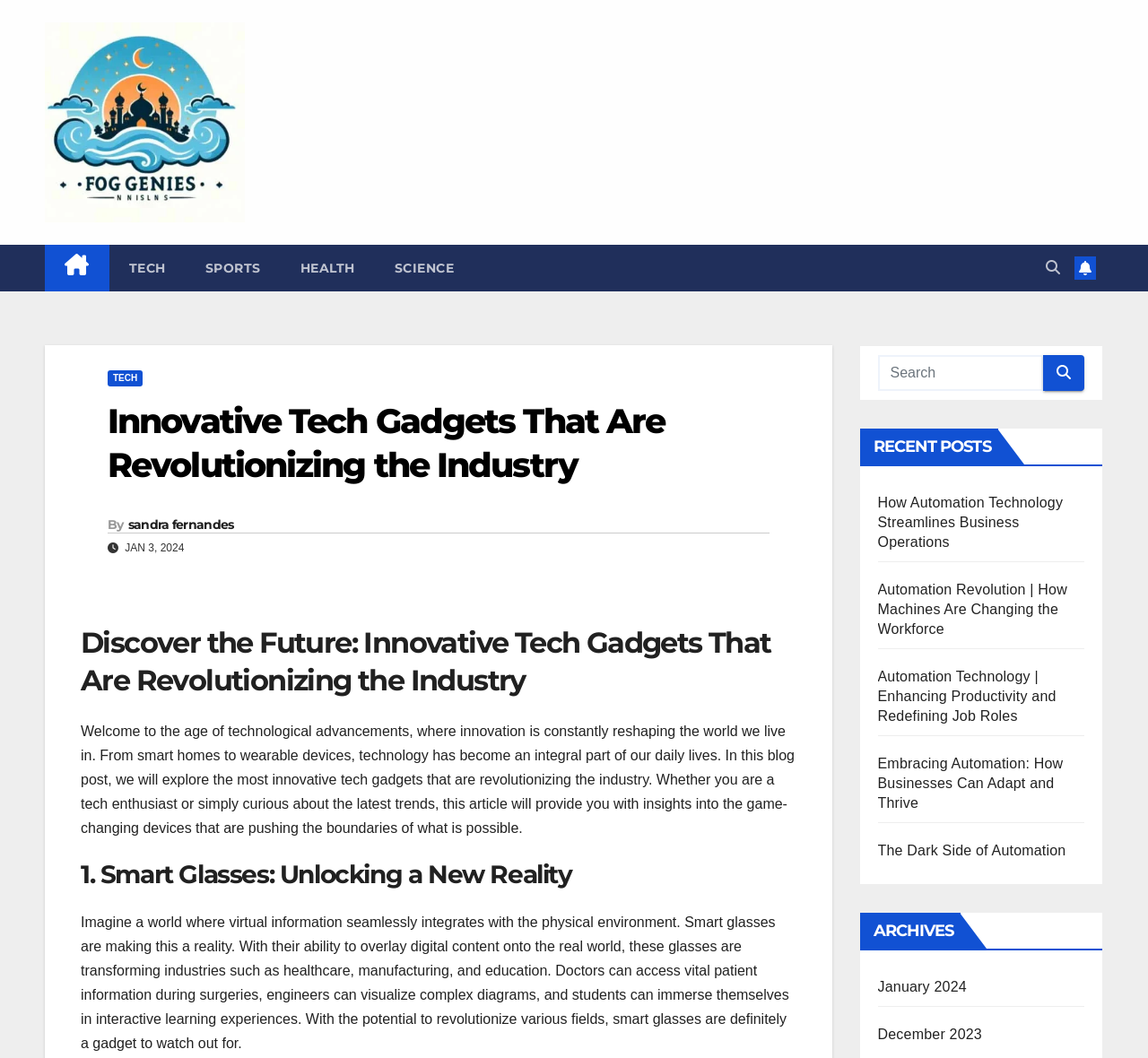Please provide a brief answer to the following inquiry using a single word or phrase:
What is the author of the blog post?

Sandra Fernandes